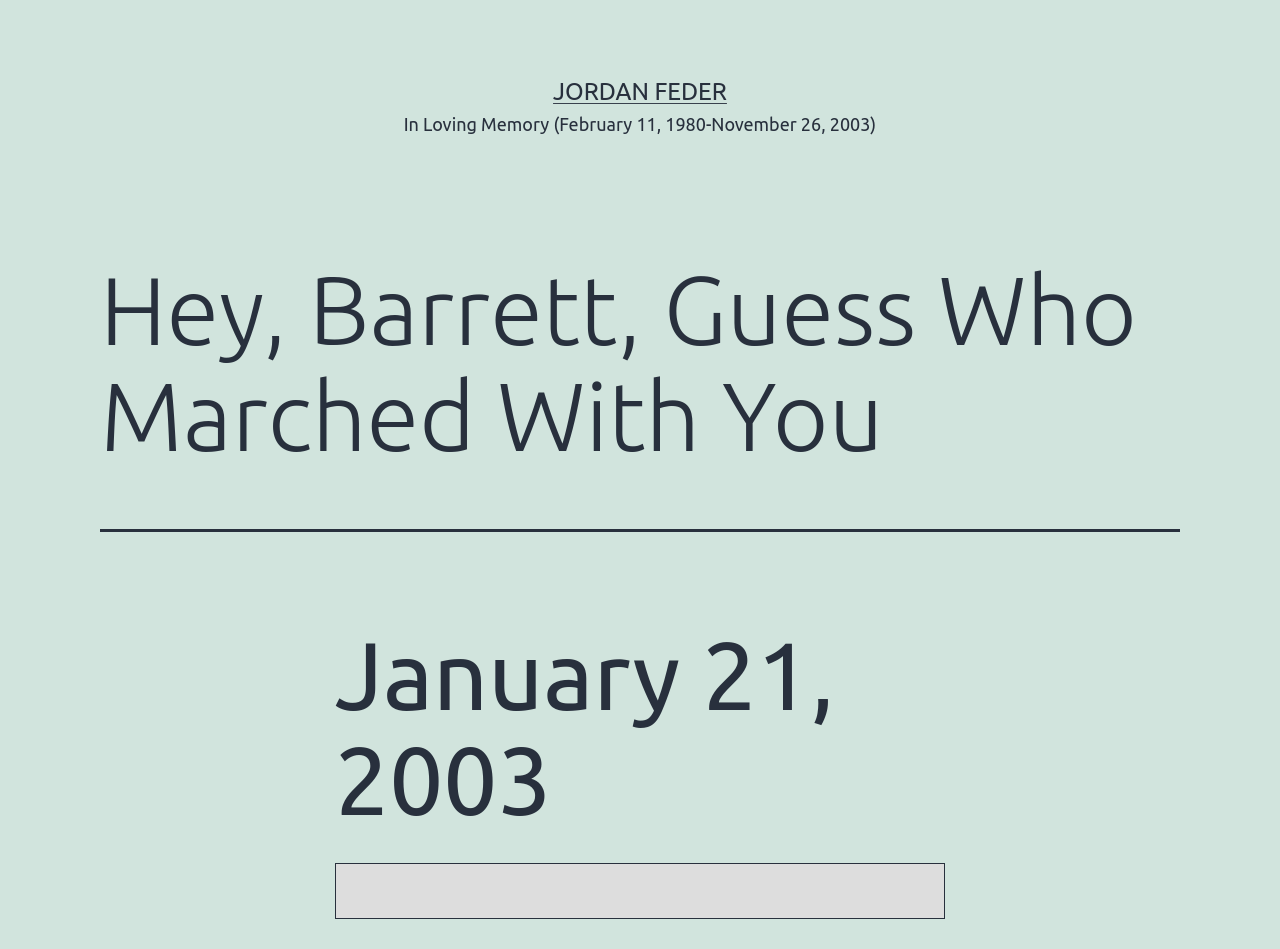Find and extract the text of the primary heading on the webpage.

Hey, Barrett, Guess Who Marched With You